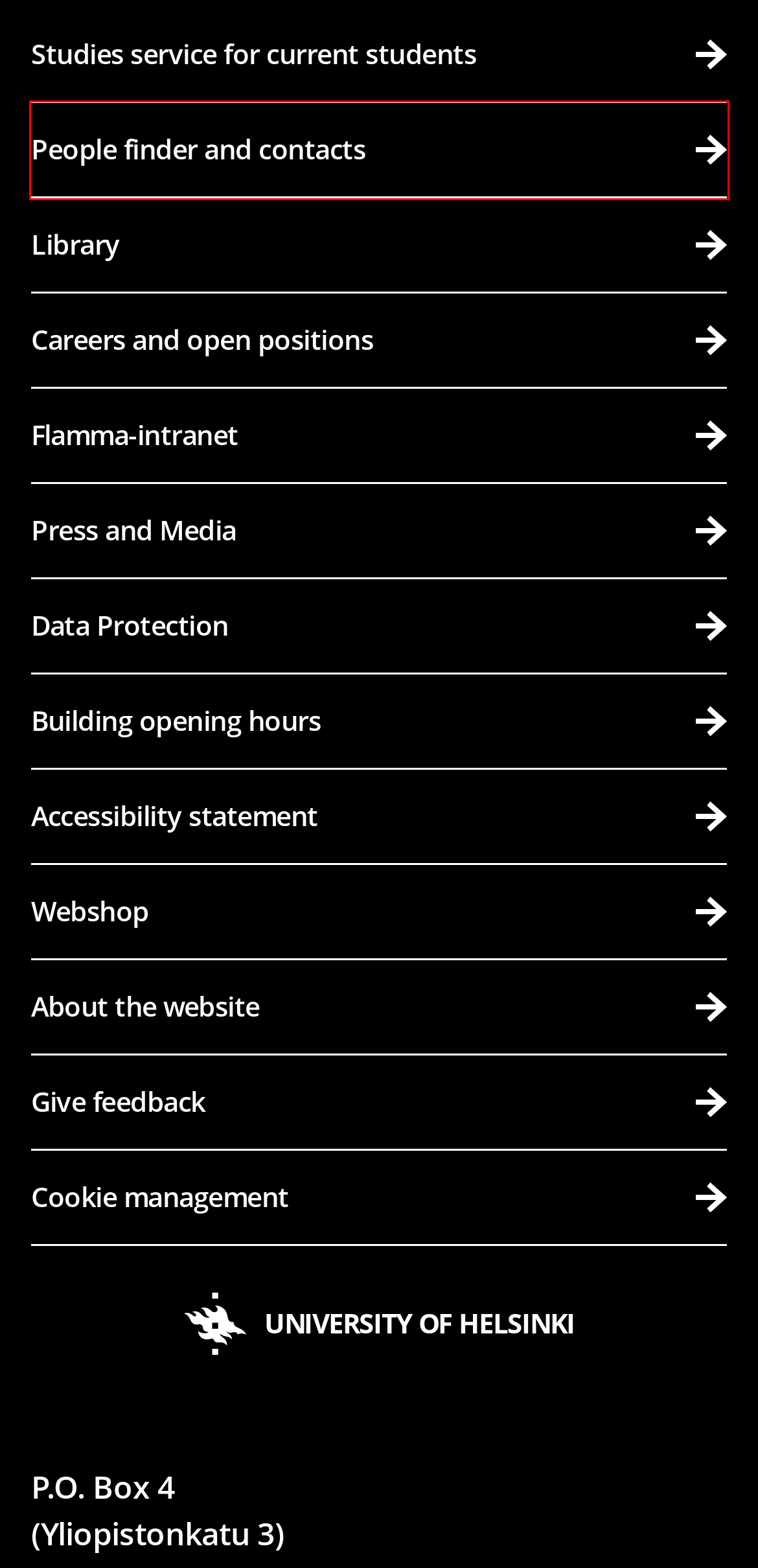Given a screenshot of a webpage with a red rectangle bounding box around a UI element, select the best matching webpage description for the new webpage that appears after clicking the highlighted element. The candidate descriptions are:
A. Contact details | Faculty of Educational Sciences | University of Helsinki
B. Studies
C. Cookie management on the University of Helsinki websites | University of Helsinki
D. Websites and Cookies | University of Helsinki
E. Helsinki University Library | University of Helsinki
F. University of Helsinki HY+ | Empower yourself to make a difference
G. University of Helsinki Shop
H. People finder | University of Helsinki

H